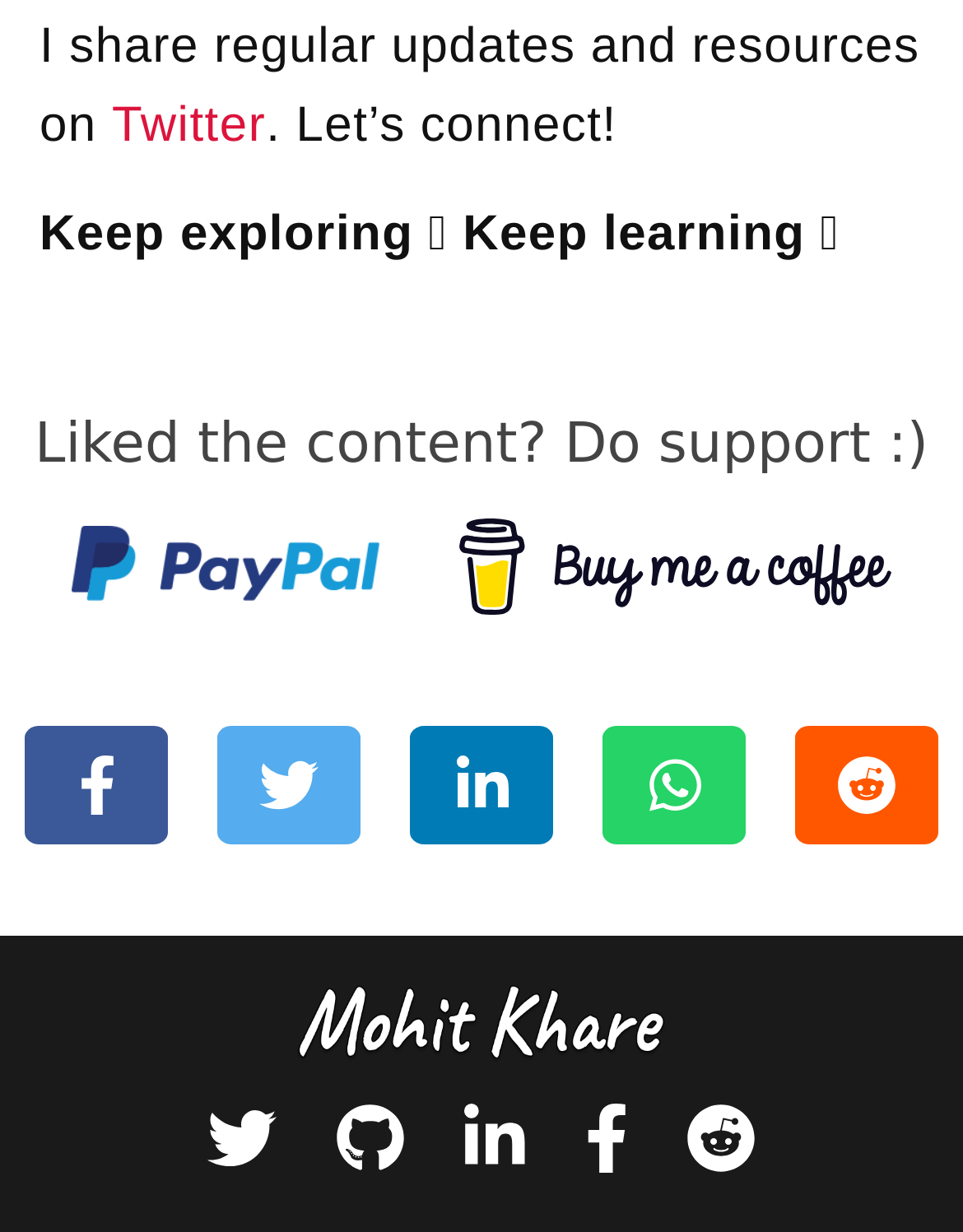Examine the screenshot and answer the question in as much detail as possible: What is the purpose of the webpage?

Based on the text 'I share regular updates and resources on Twitter. Let’s connect!', it can be inferred that the purpose of the webpage is to share updates and resources with the audience.